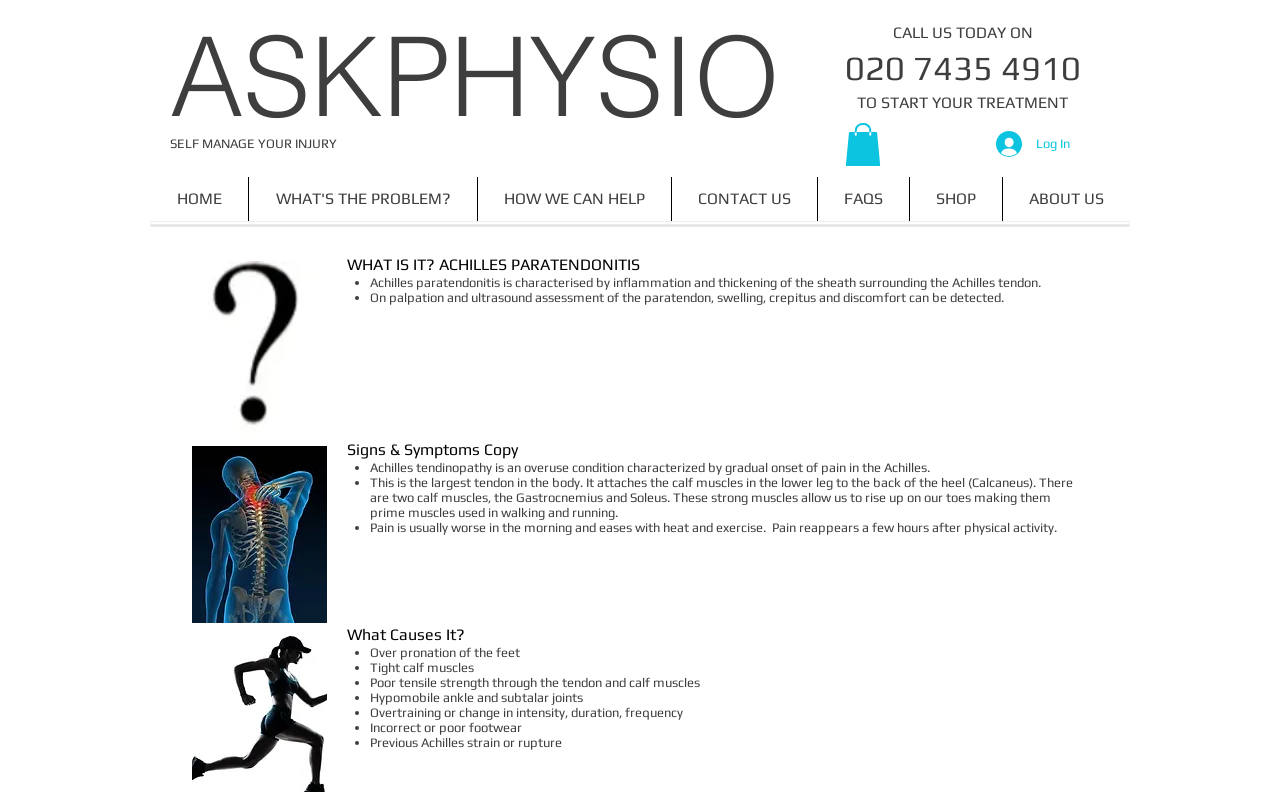Analyze the image and answer the question with as much detail as possible: 
What is the navigation menu item after 'HOME'?

I found the navigation menu item by looking at the element with the text 'Site' and the subsequent link elements, including 'HOME' and 'WHAT'S THE PROBLEM?'.